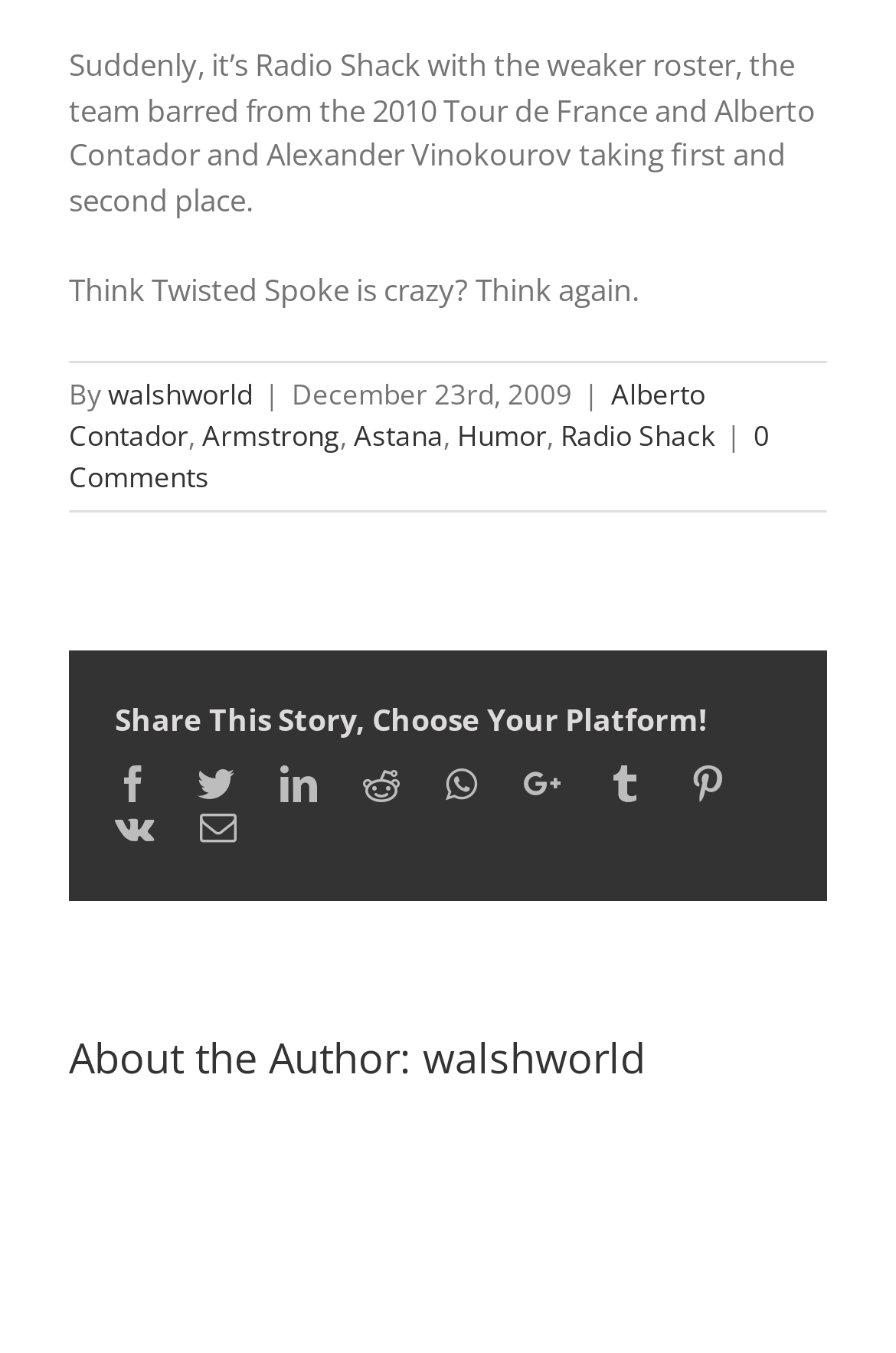Provide a brief response to the question using a single word or phrase: 
What social media platforms are available for sharing the article?

Facebook, Twitter, etc.